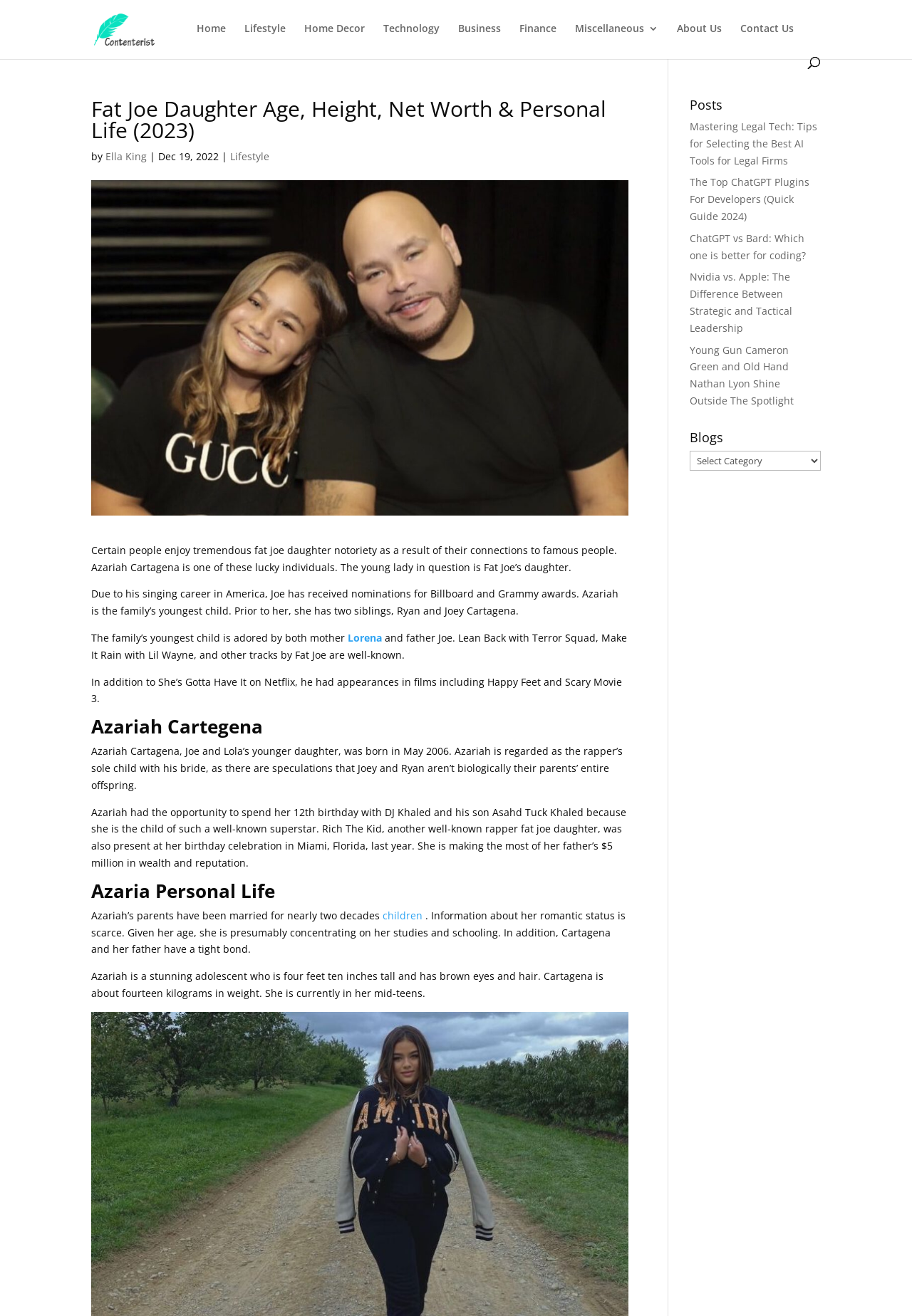Determine the bounding box for the described HTML element: "About Us". Ensure the coordinates are four float numbers between 0 and 1 in the format [left, top, right, bottom].

[0.742, 0.018, 0.791, 0.043]